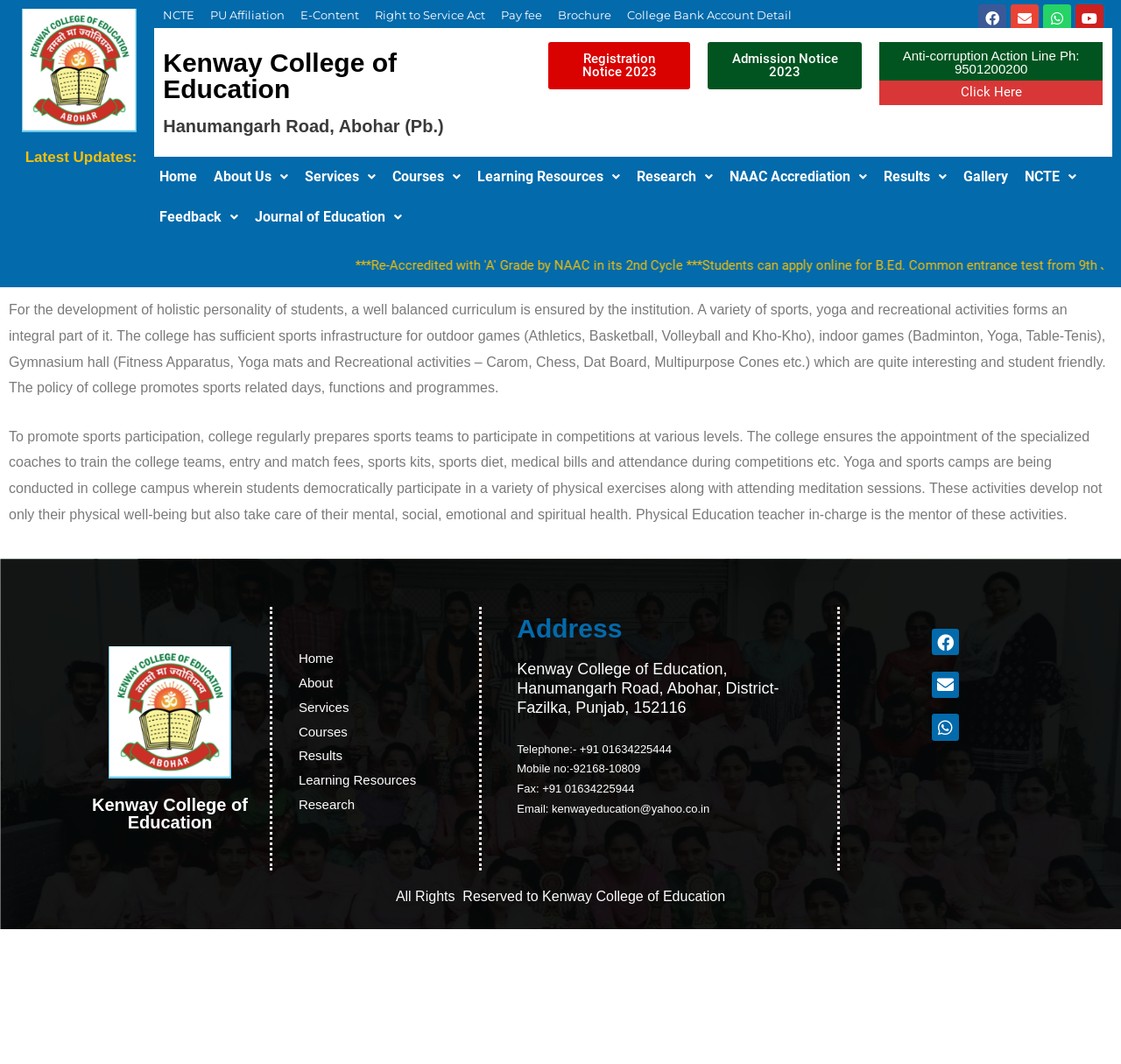Determine the bounding box coordinates of the target area to click to execute the following instruction: "View the 'Latest Updates'."

[0.02, 0.141, 0.122, 0.155]